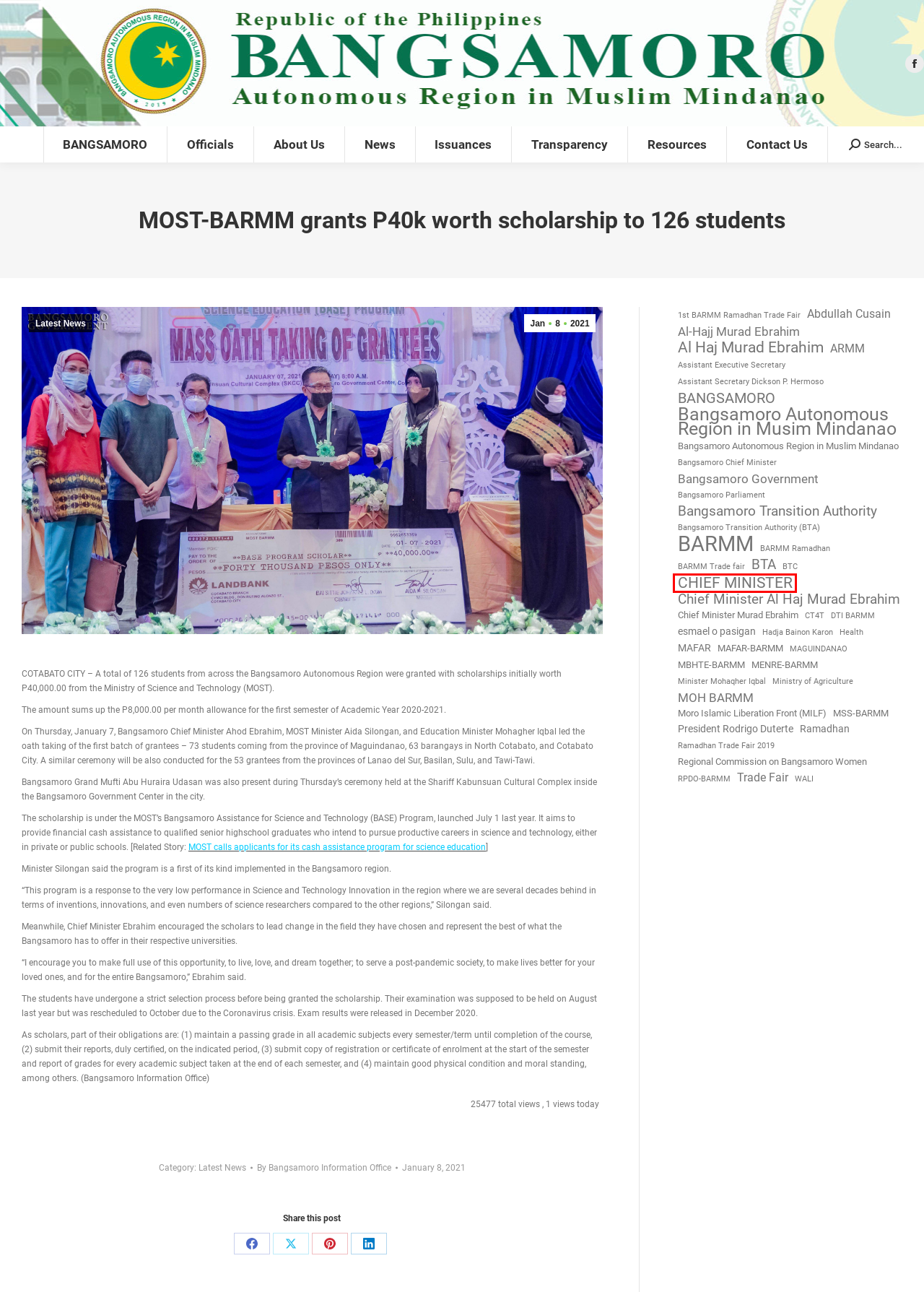With the provided webpage screenshot containing a red bounding box around a UI element, determine which description best matches the new webpage that appears after clicking the selected element. The choices are:
A. Al Haj Murad Ebrahim - BARMM Official Website
B. CHIEF MINISTER - BARMM Official Website
C. MAGUINDANAO - BARMM Official Website
D. MAFAR - BARMM Official Website
E. BTA - BARMM Official Website
F. Issuances - BARMM Official Website
G. esmael o pasigan - BARMM Official Website
H. Assistant Executive Secretary - BARMM Official Website

B